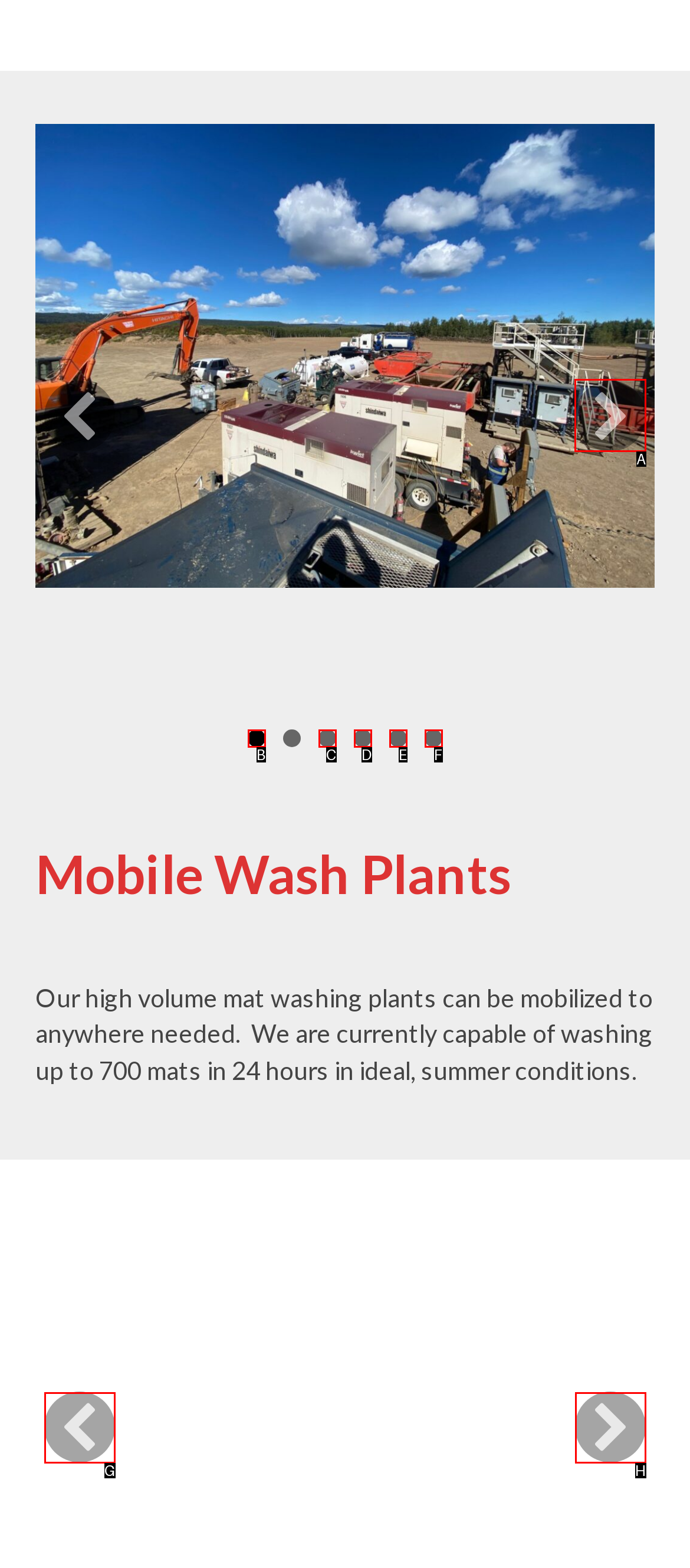Tell me which one HTML element I should click to complete the following task: click the 'next' button Answer with the option's letter from the given choices directly.

A